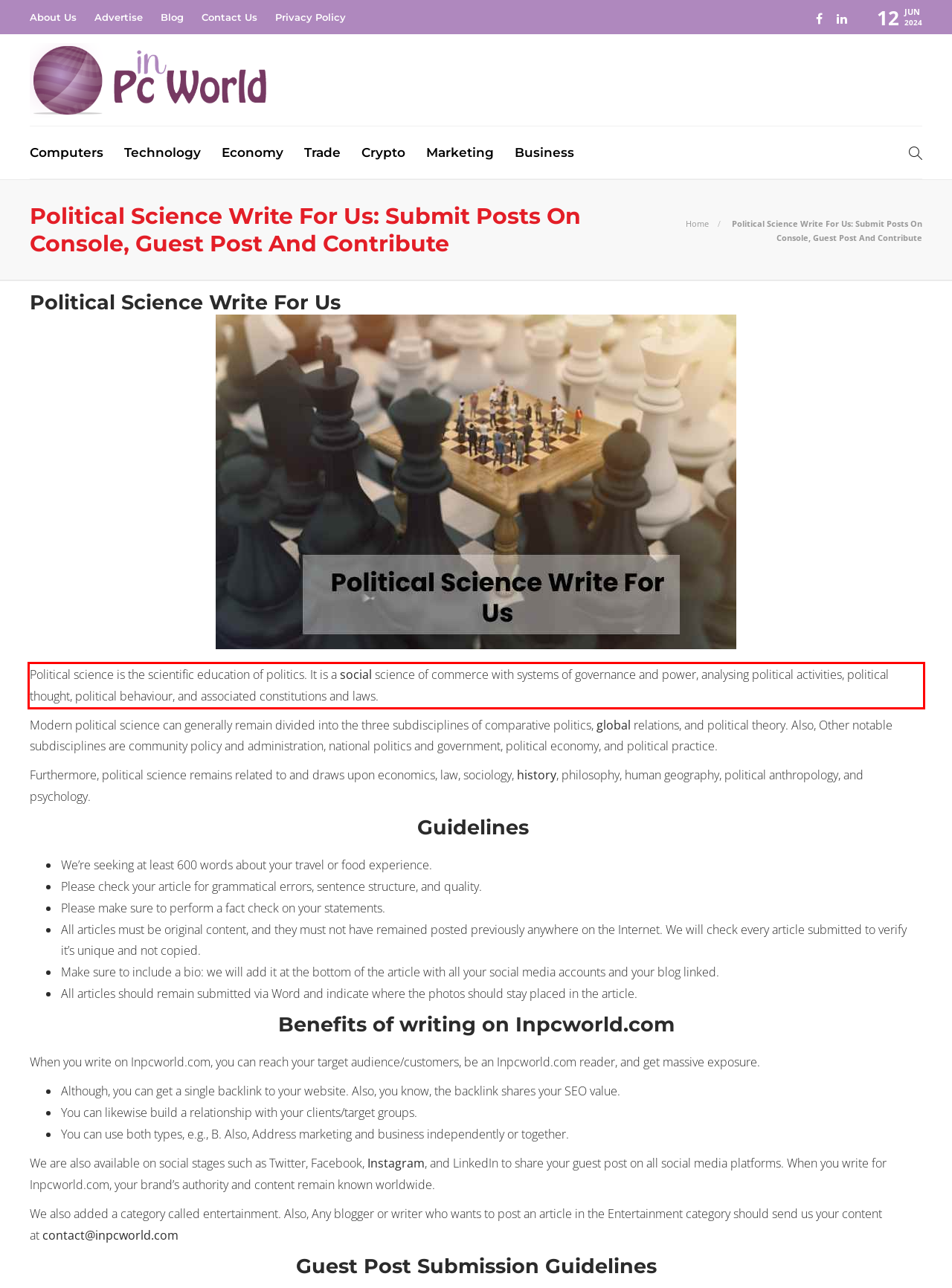Examine the webpage screenshot and use OCR to recognize and output the text within the red bounding box.

Political science is the scientific education of politics. It is a social science of commerce with systems of governance and power, analysing political activities, political thought, political behaviour, and associated constitutions and laws.